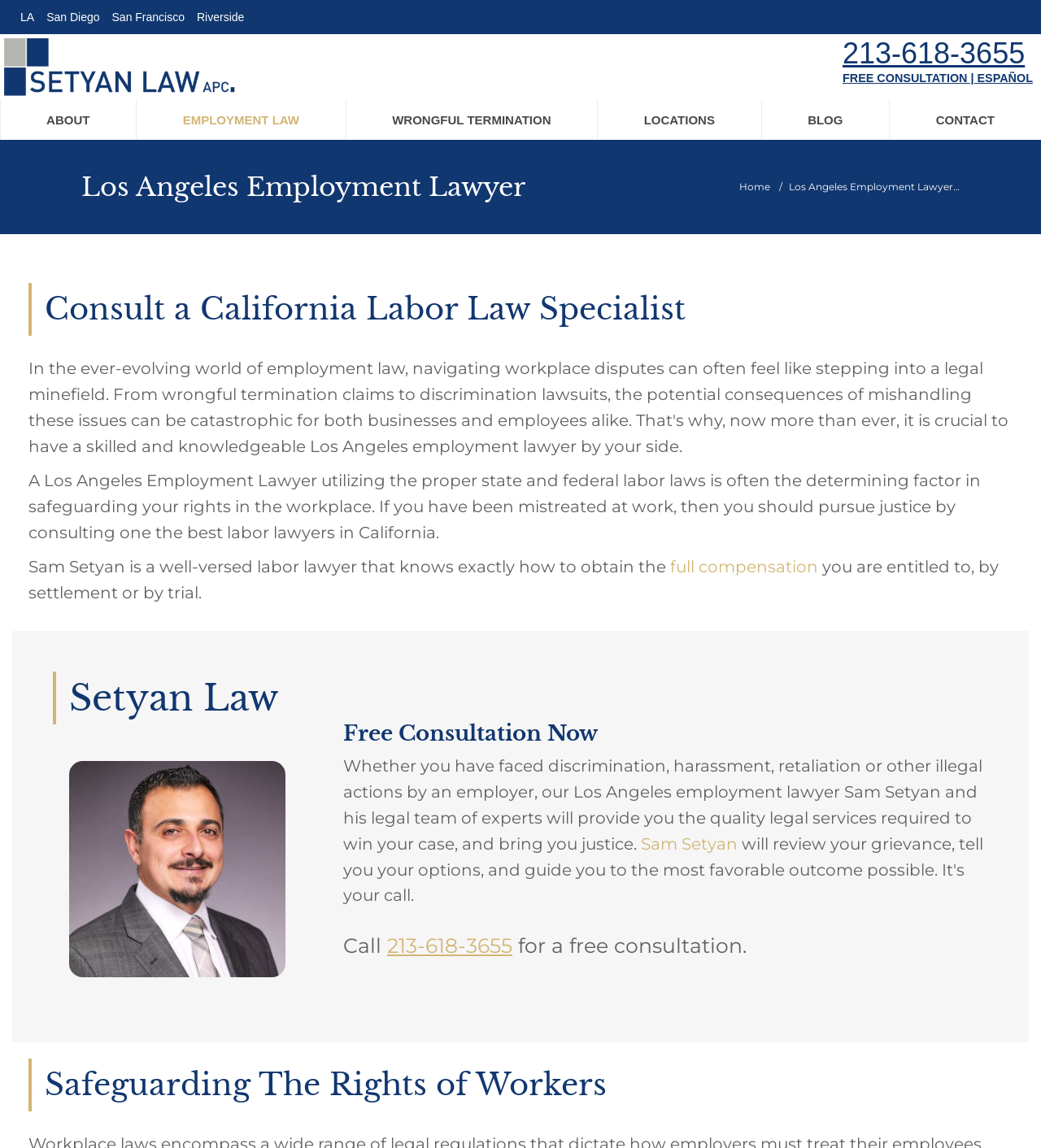Please determine the bounding box of the UI element that matches this description: parent_node: 213-618-3655. The coordinates should be given as (top-left x, top-left y, bottom-right x, bottom-right y), with all values between 0 and 1.

[0.0, 0.03, 0.384, 0.087]